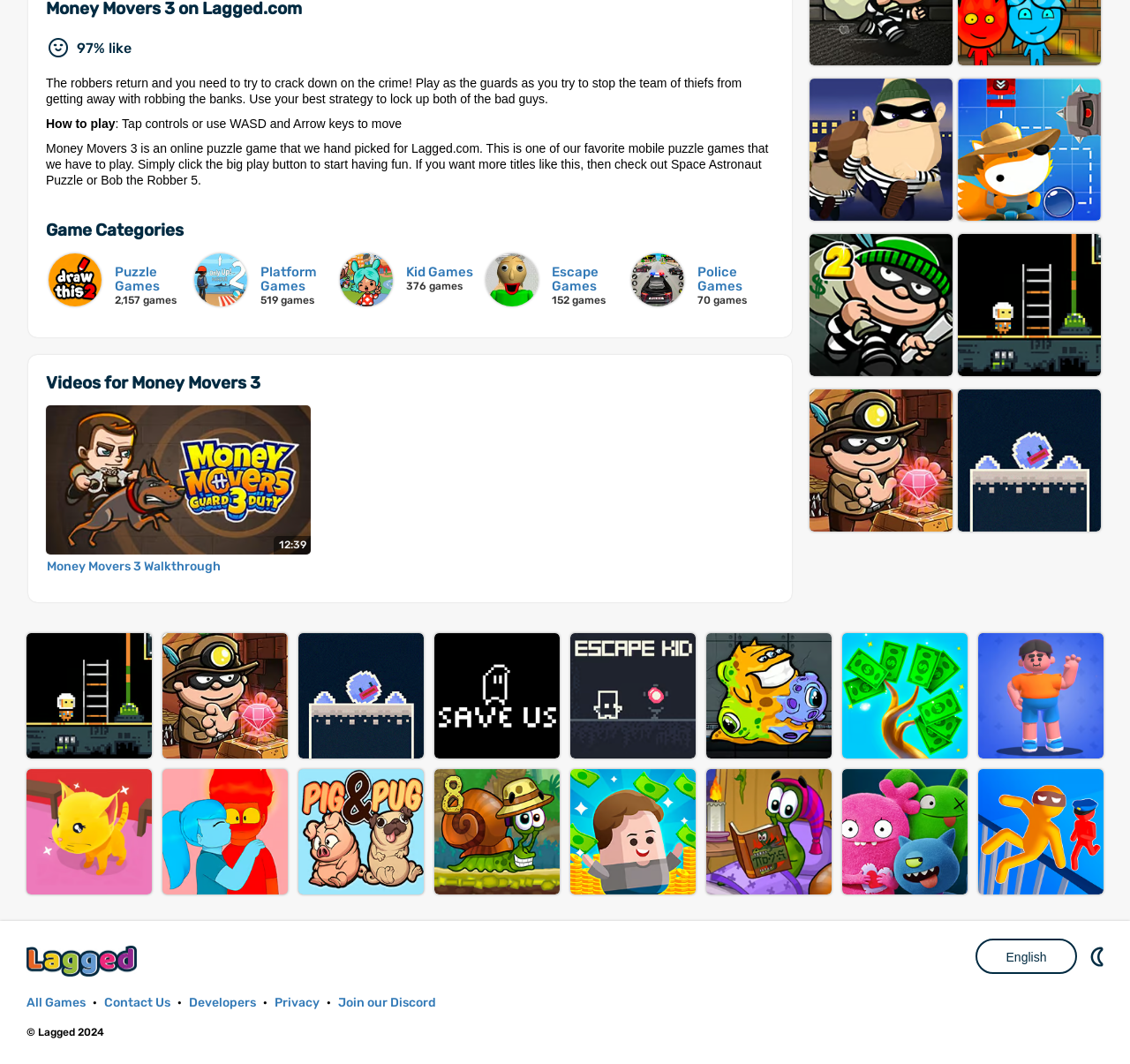Identify the bounding box of the UI element that matches this description: "12:39 Money Movers 3 Walkthrough".

[0.041, 0.381, 0.275, 0.541]